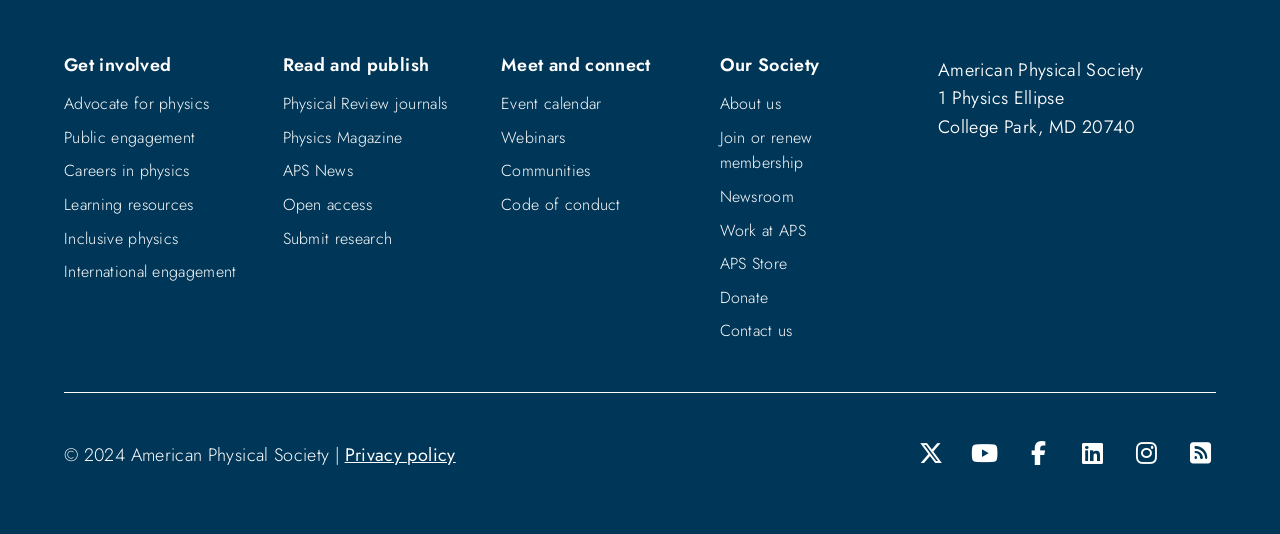Identify the bounding box of the HTML element described here: "Public engagement". Provide the coordinates as four float numbers between 0 and 1: [left, top, right, bottom].

[0.05, 0.236, 0.153, 0.279]